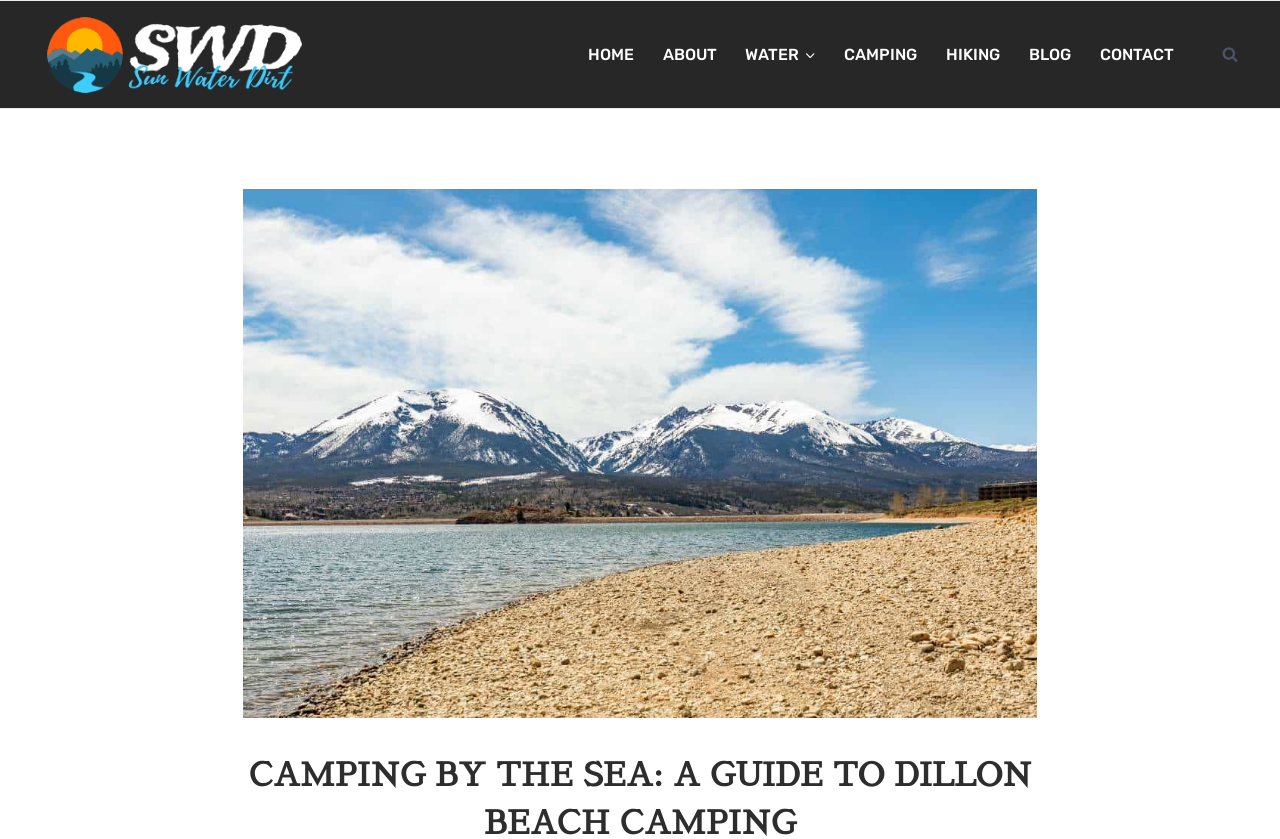Please determine the bounding box coordinates of the element to click in order to execute the following instruction: "Visit the About Us page". The coordinates should be four float numbers between 0 and 1, specified as [left, top, right, bottom].

None